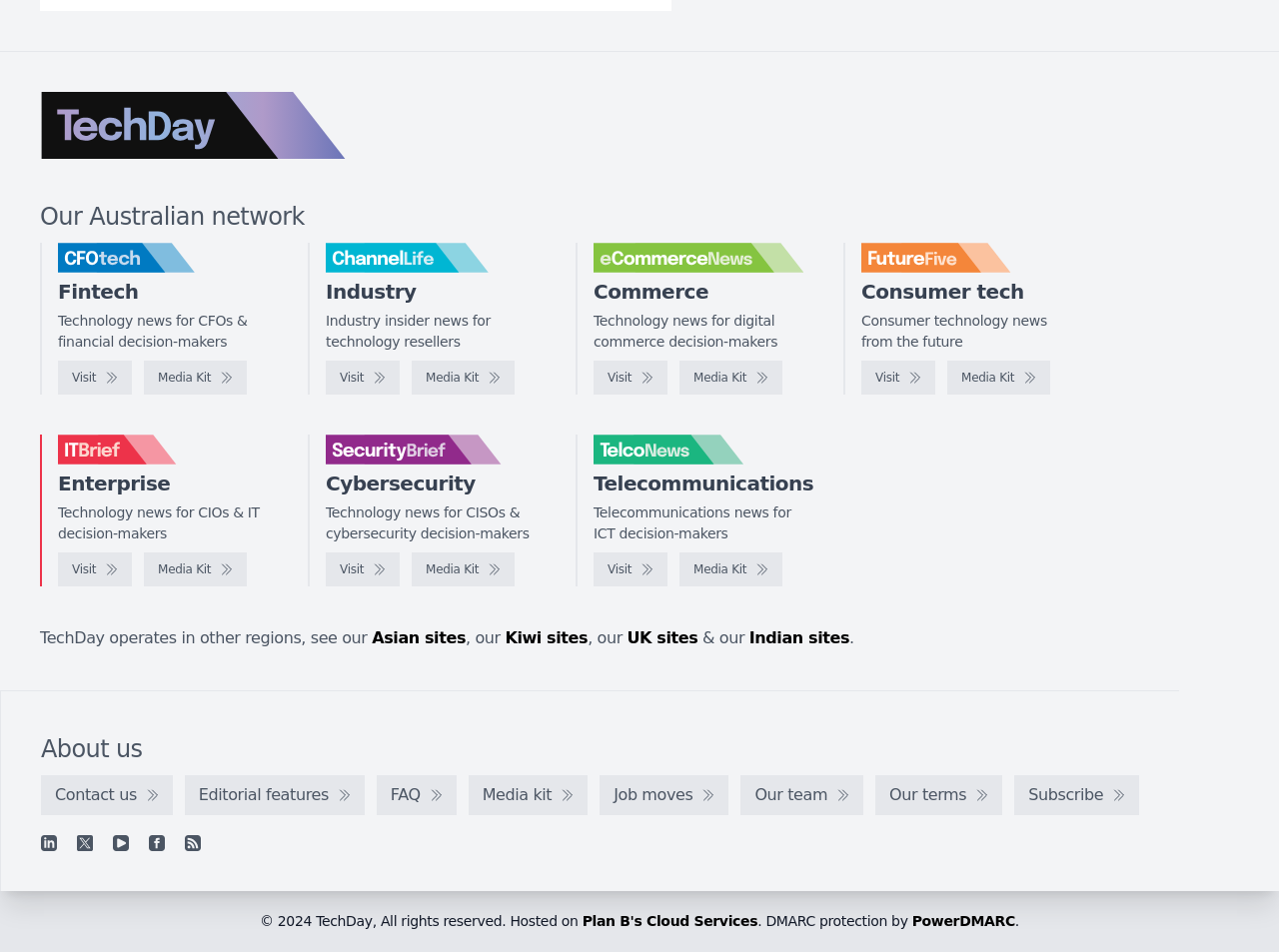What is the name of the section at the bottom of the webpage?
Based on the image content, provide your answer in one word or a short phrase.

About us